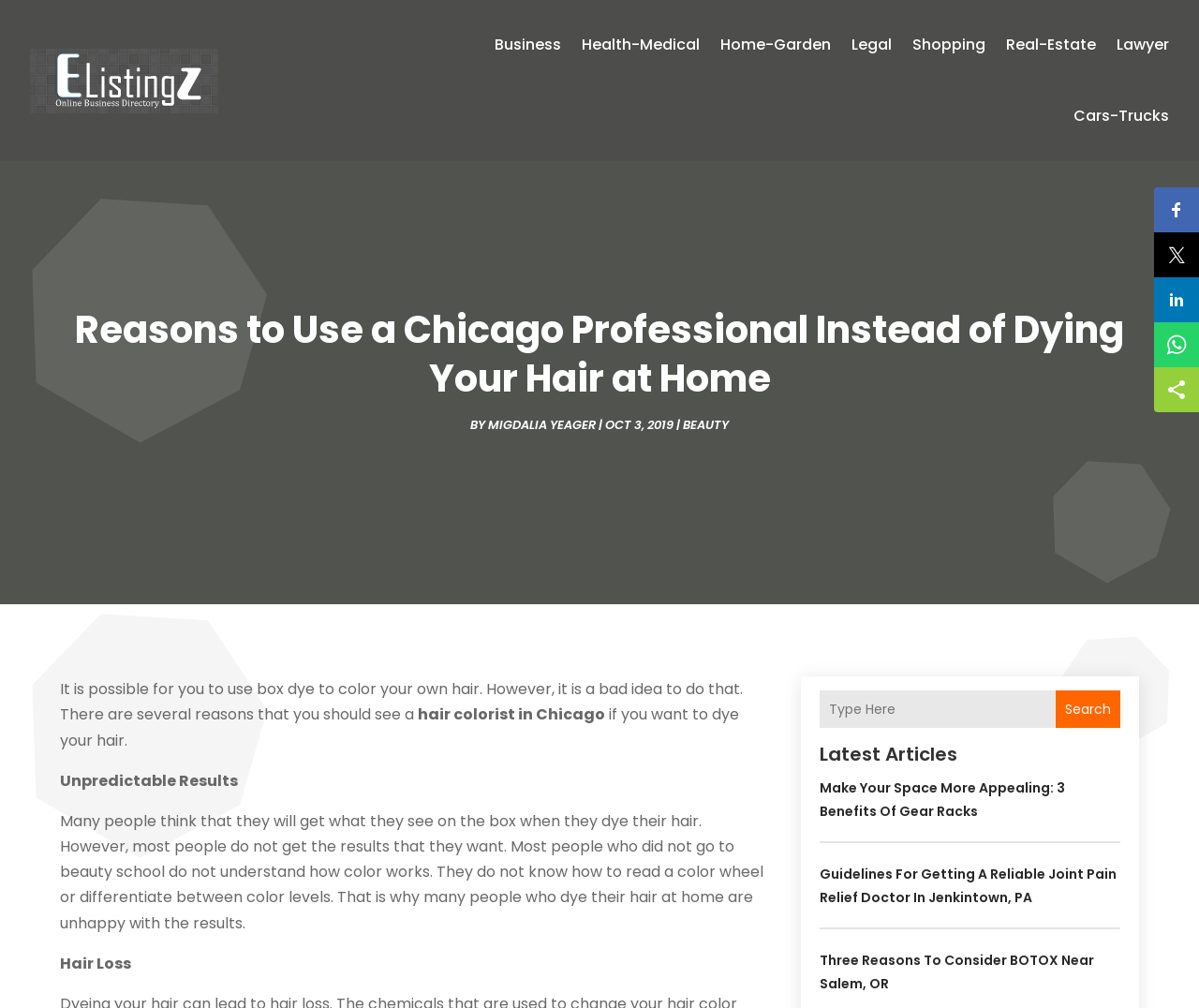What is the principal heading displayed on the webpage?

Reasons to Use a Chicago Professional Instead of Dying Your Hair at Home